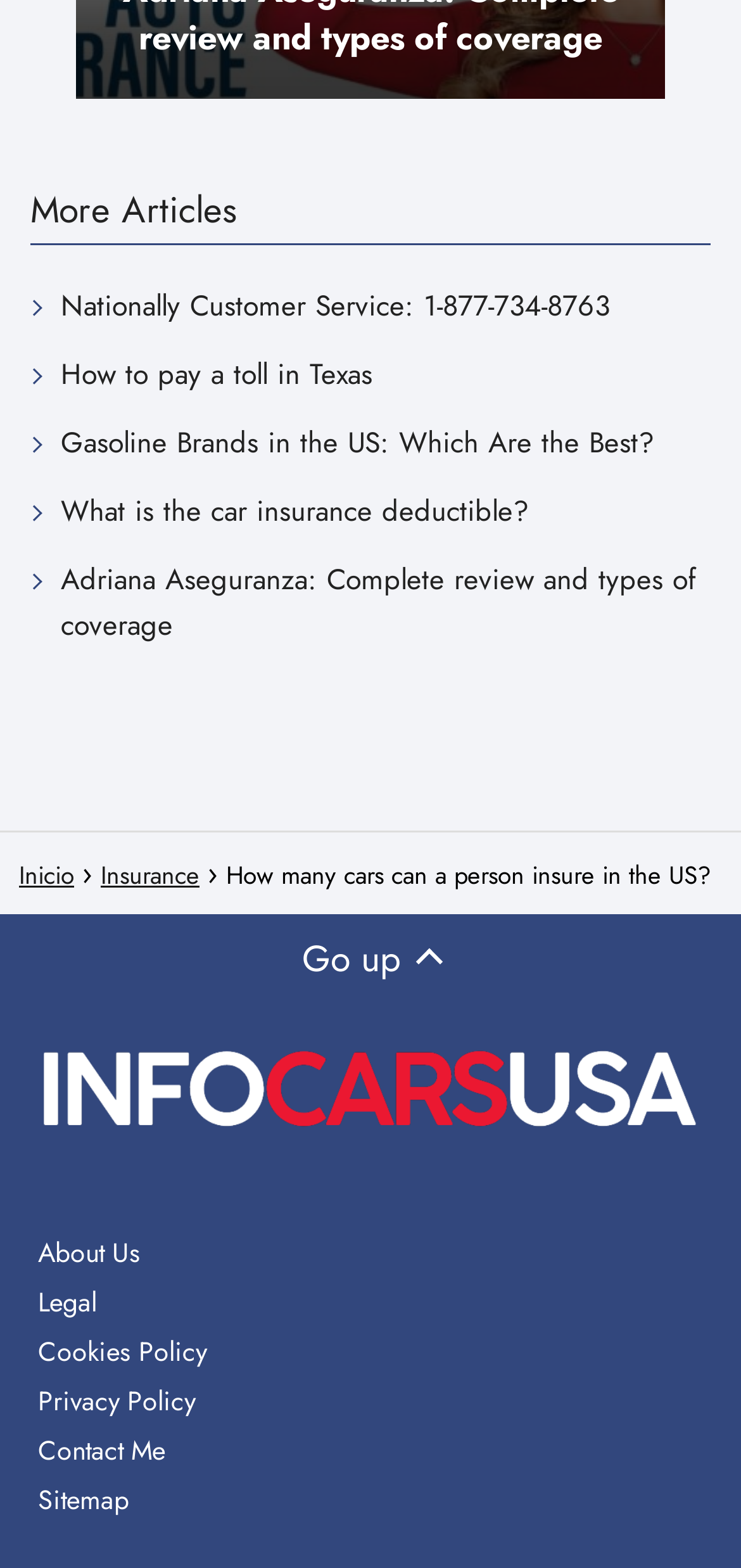What is the text of the first link on the page?
From the image, respond with a single word or phrase.

More Articles